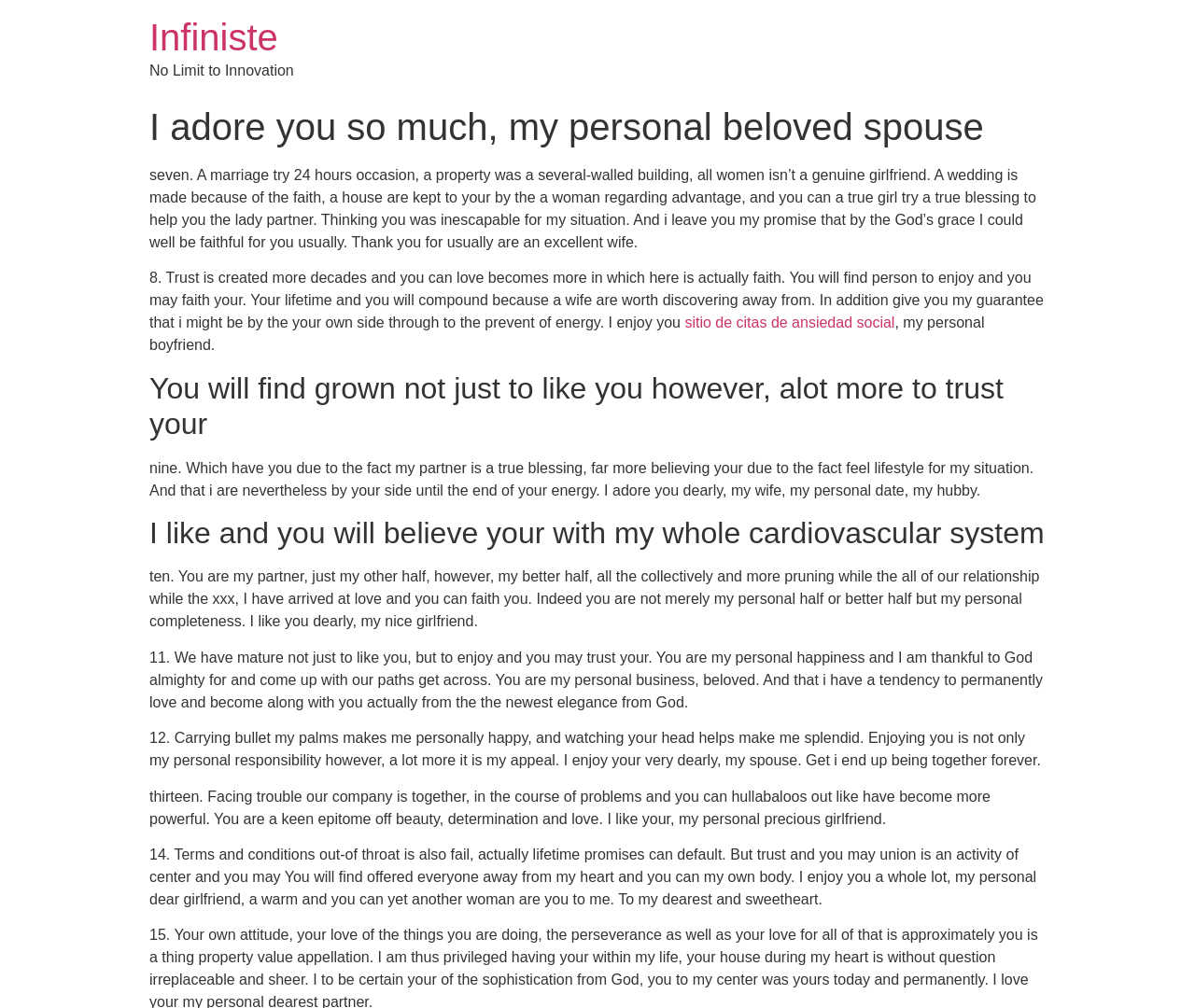Please respond in a single word or phrase: 
What is the last sentence of the webpage?

To my dearest and sweetheart.